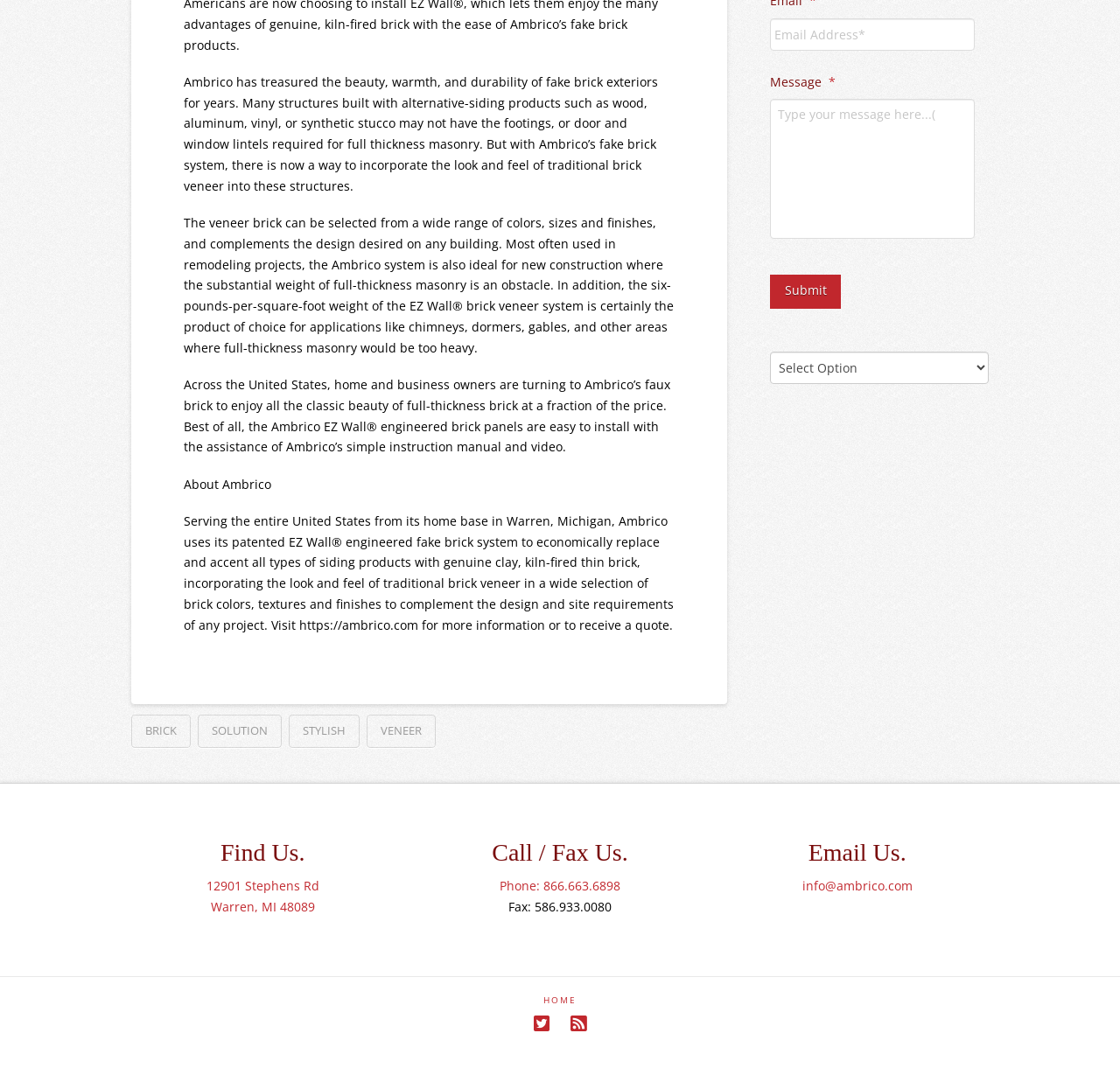Find the bounding box of the element with the following description: "name="input_3" placeholder="Email Address*"". The coordinates must be four float numbers between 0 and 1, formatted as [left, top, right, bottom].

[0.687, 0.017, 0.87, 0.047]